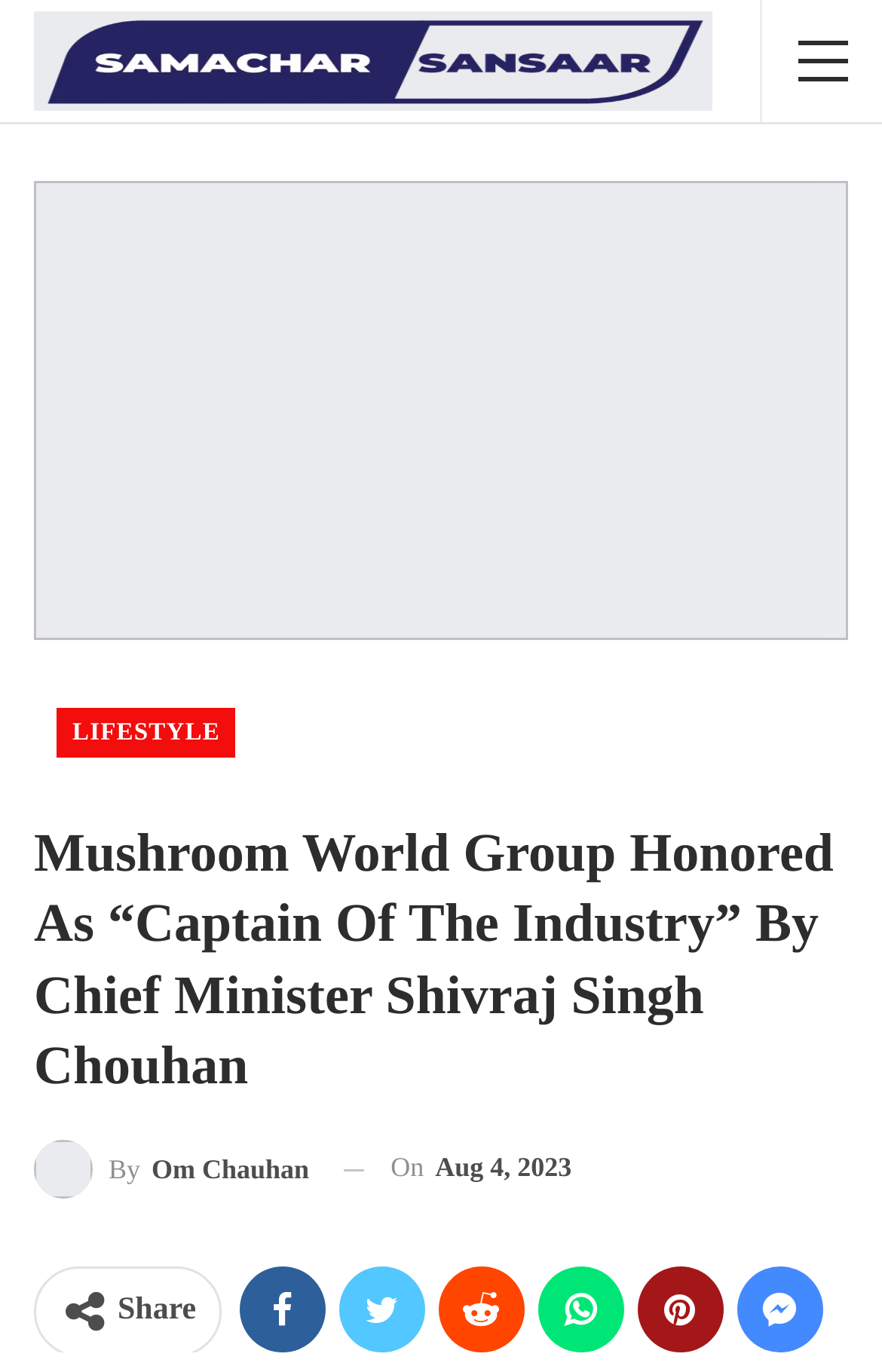What is the category of the article?
Refer to the image and provide a one-word or short phrase answer.

LIFESTYLE